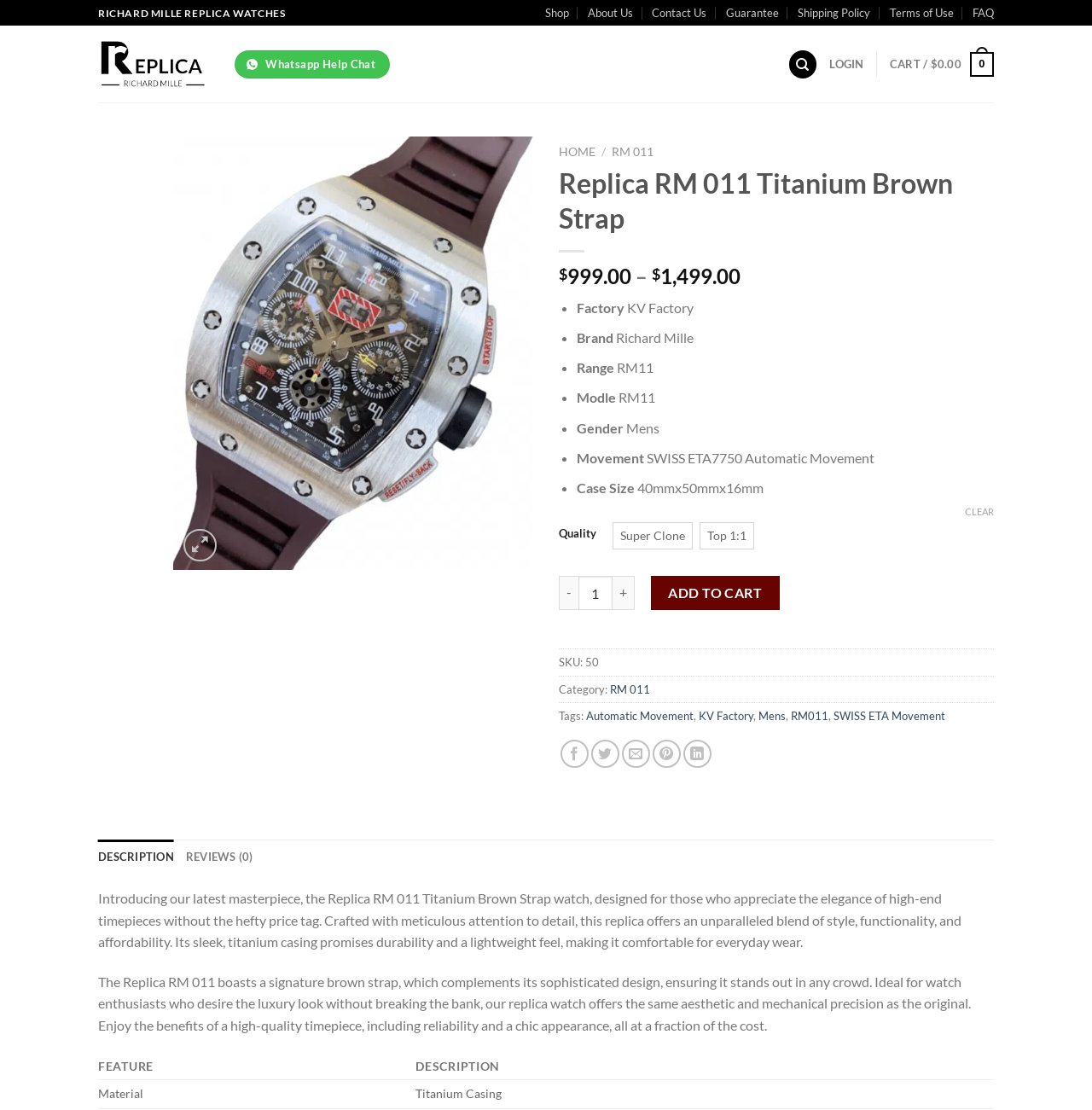What is the movement type of the replica watch?
Using the image, elaborate on the answer with as much detail as possible.

I found the answer by looking at the 'Movement' section in the product details, which says 'SWISS ETA7750 Automatic Movement'.